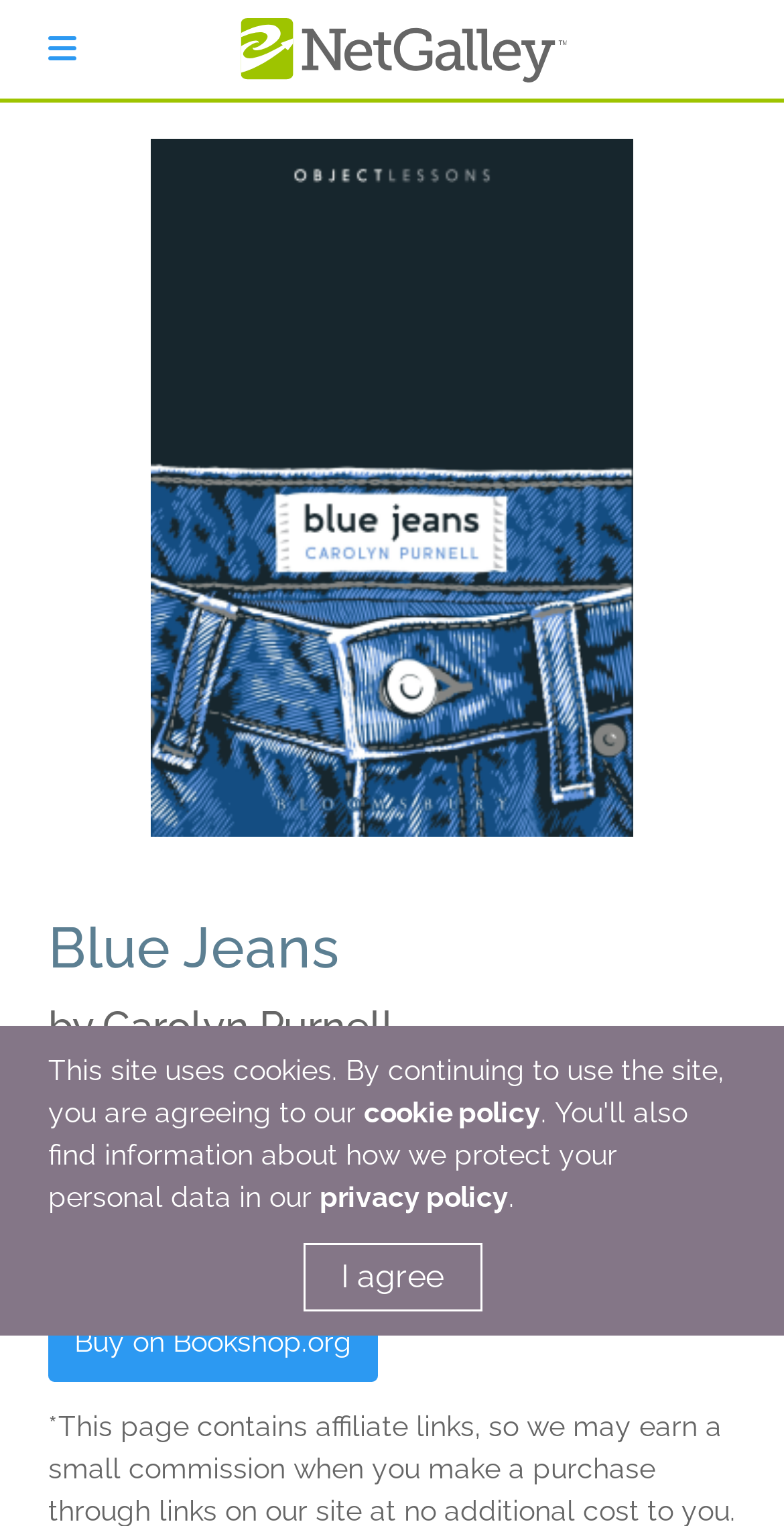Locate the bounding box coordinates of the segment that needs to be clicked to meet this instruction: "Sign in to the website".

[0.031, 0.016, 0.128, 0.049]